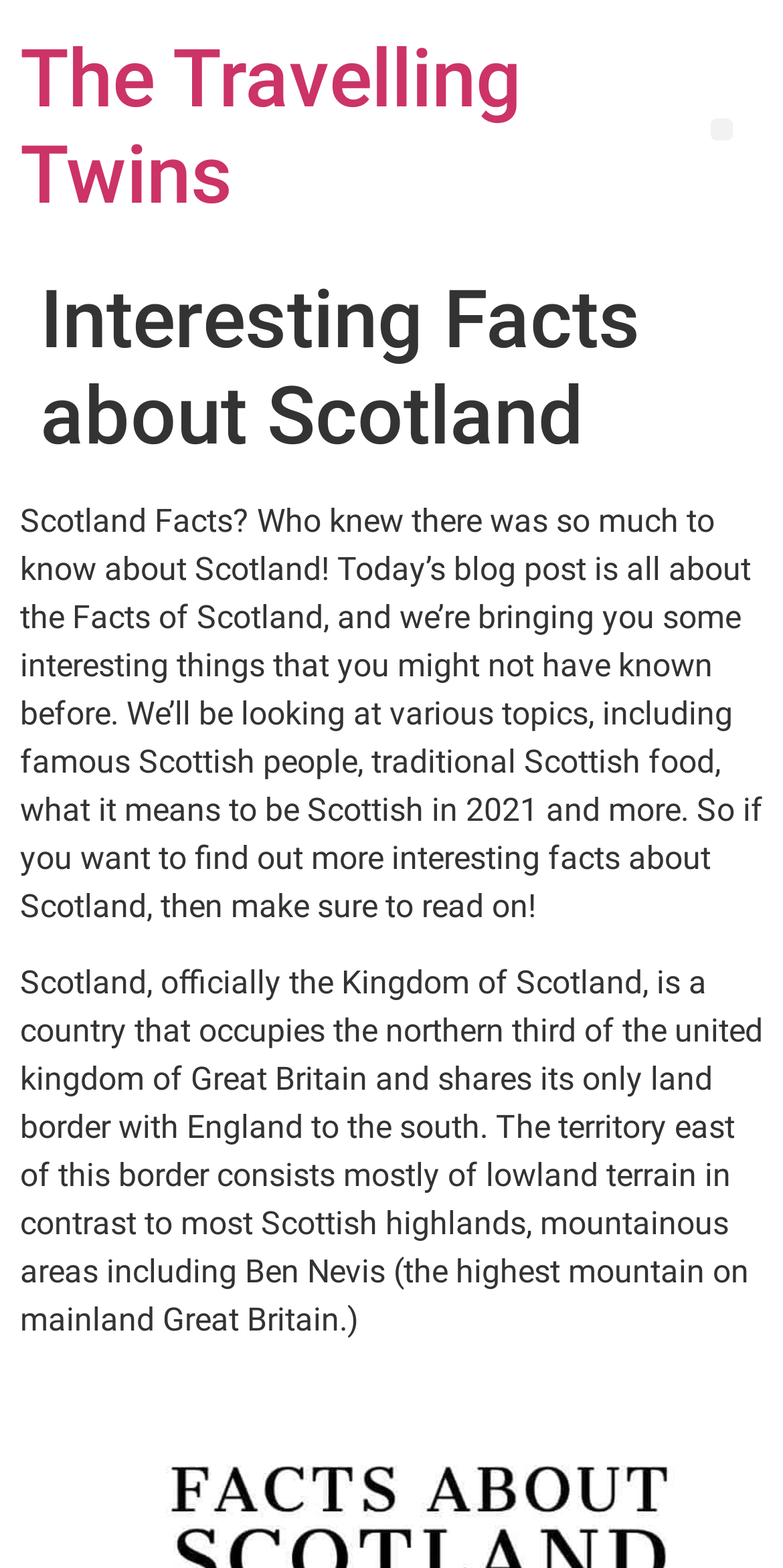Please use the details from the image to answer the following question comprehensively:
What is the topic of the blog post?

The topic of the blog post is the Facts of Scotland, which is mentioned in the static text 'Today’s blog post is all about the Facts of Scotland...'.